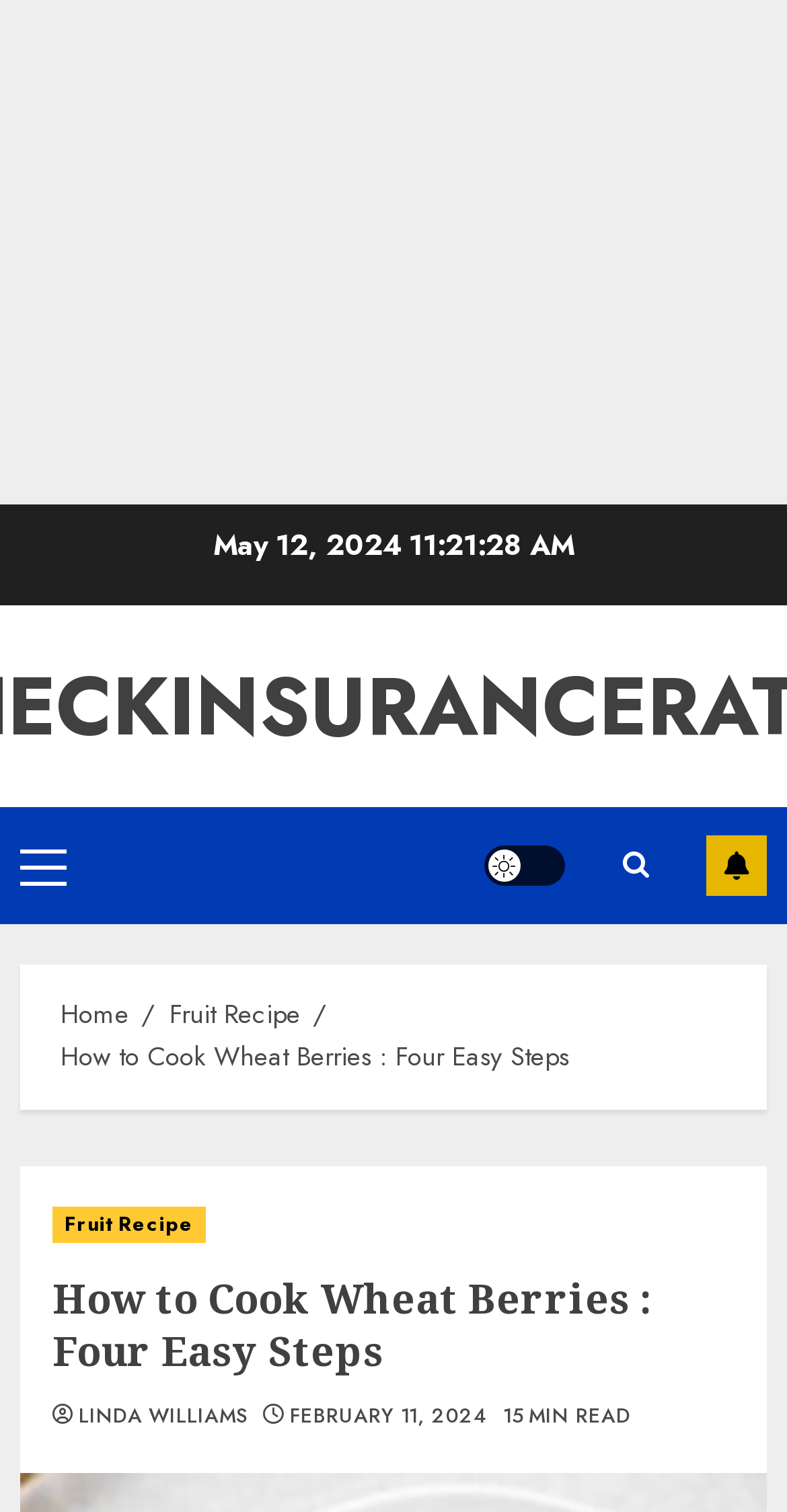Answer the question below with a single word or a brief phrase: 
What is the estimated reading time of the article?

15 MIN